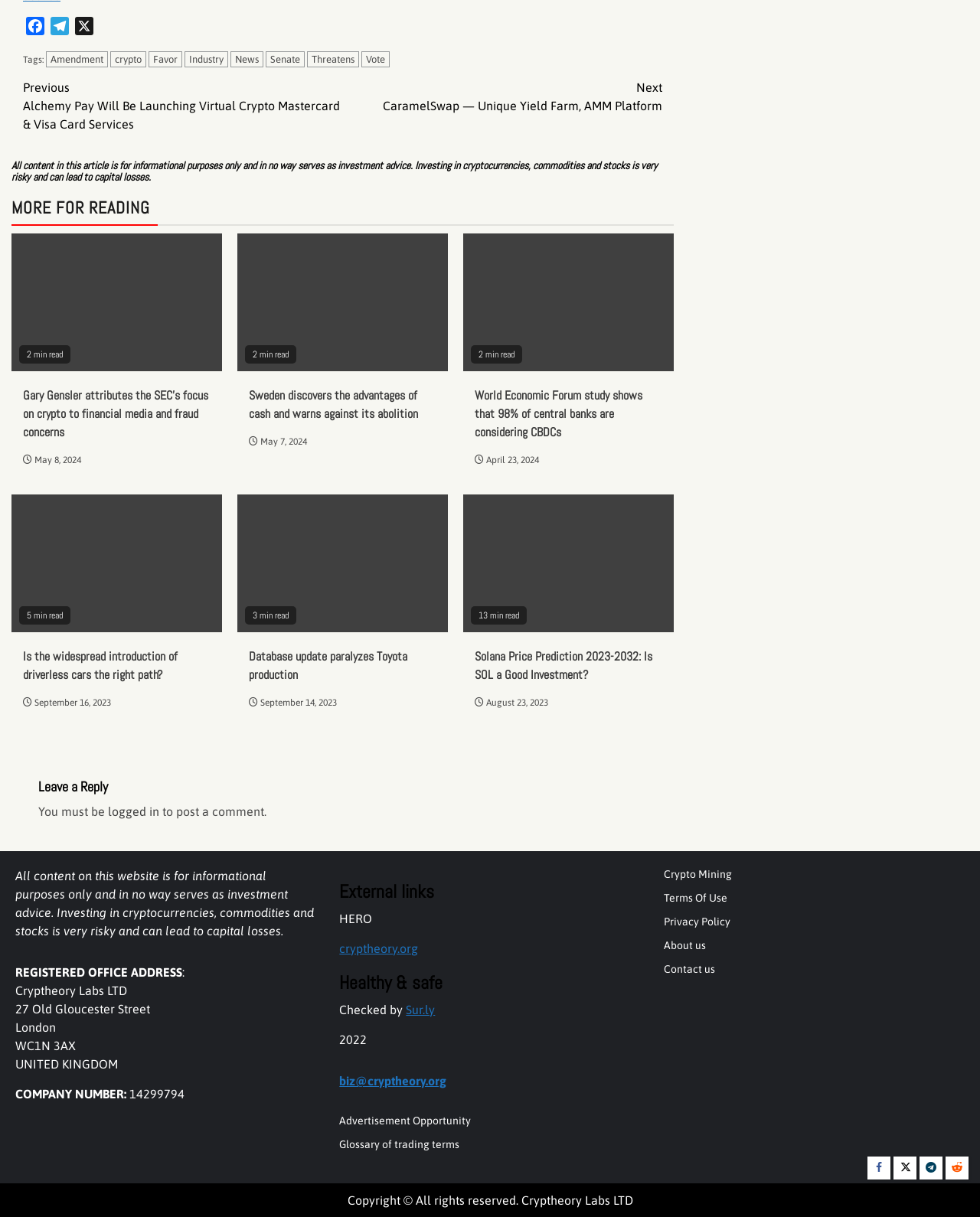Identify the bounding box coordinates of the specific part of the webpage to click to complete this instruction: "Check the World Economic Forum study about central banks considering CBDCs".

[0.484, 0.317, 0.676, 0.363]